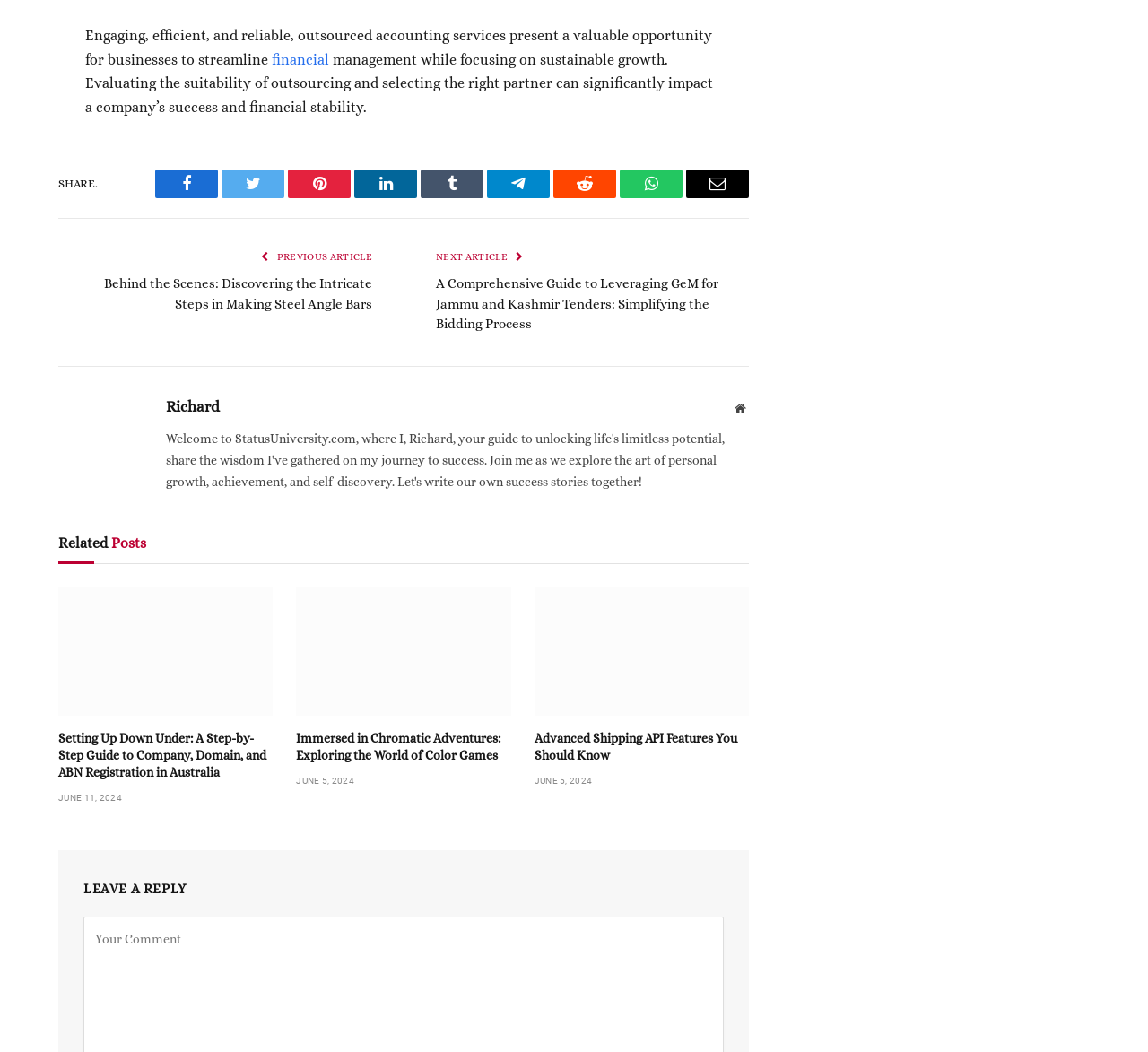Please identify the bounding box coordinates of the clickable element to fulfill the following instruction: "Check the LinkedIn profile of Richard". The coordinates should be four float numbers between 0 and 1, i.e., [left, top, right, bottom].

[0.145, 0.378, 0.191, 0.396]